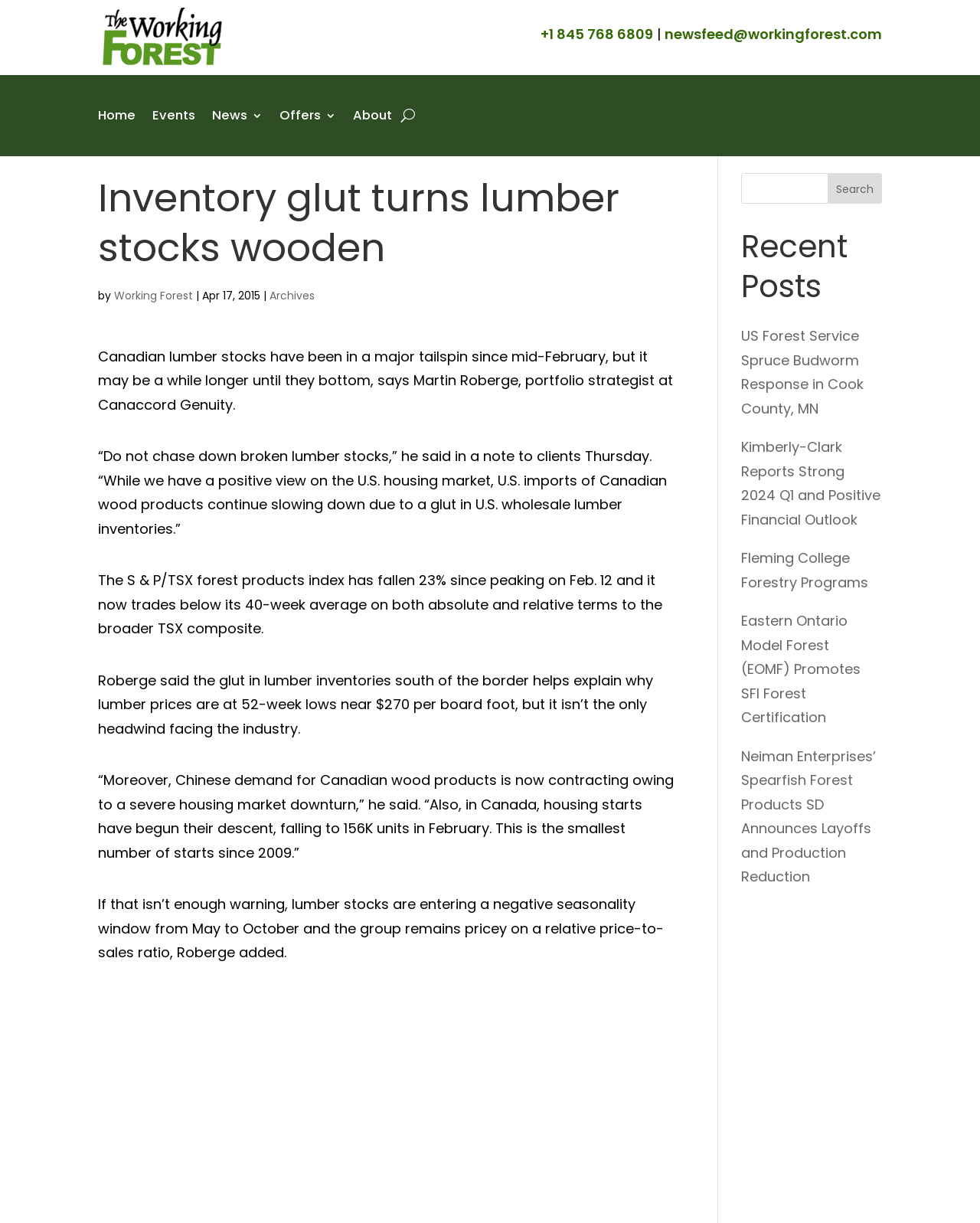Please find the bounding box coordinates of the element that needs to be clicked to perform the following instruction: "Read the article by Working Forest". The bounding box coordinates should be four float numbers between 0 and 1, represented as [left, top, right, bottom].

[0.116, 0.236, 0.197, 0.248]